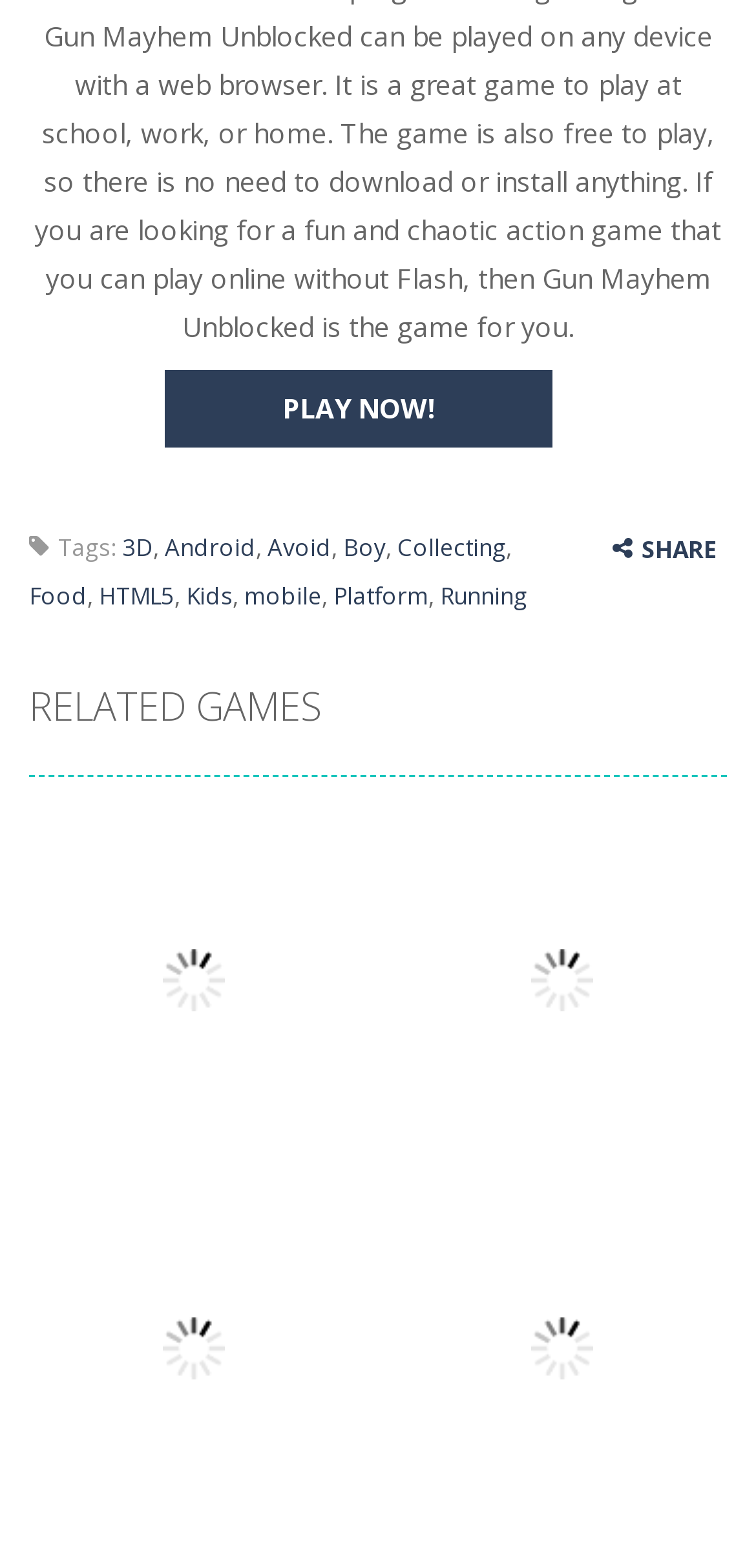Find and indicate the bounding box coordinates of the region you should select to follow the given instruction: "browse November 2023".

None